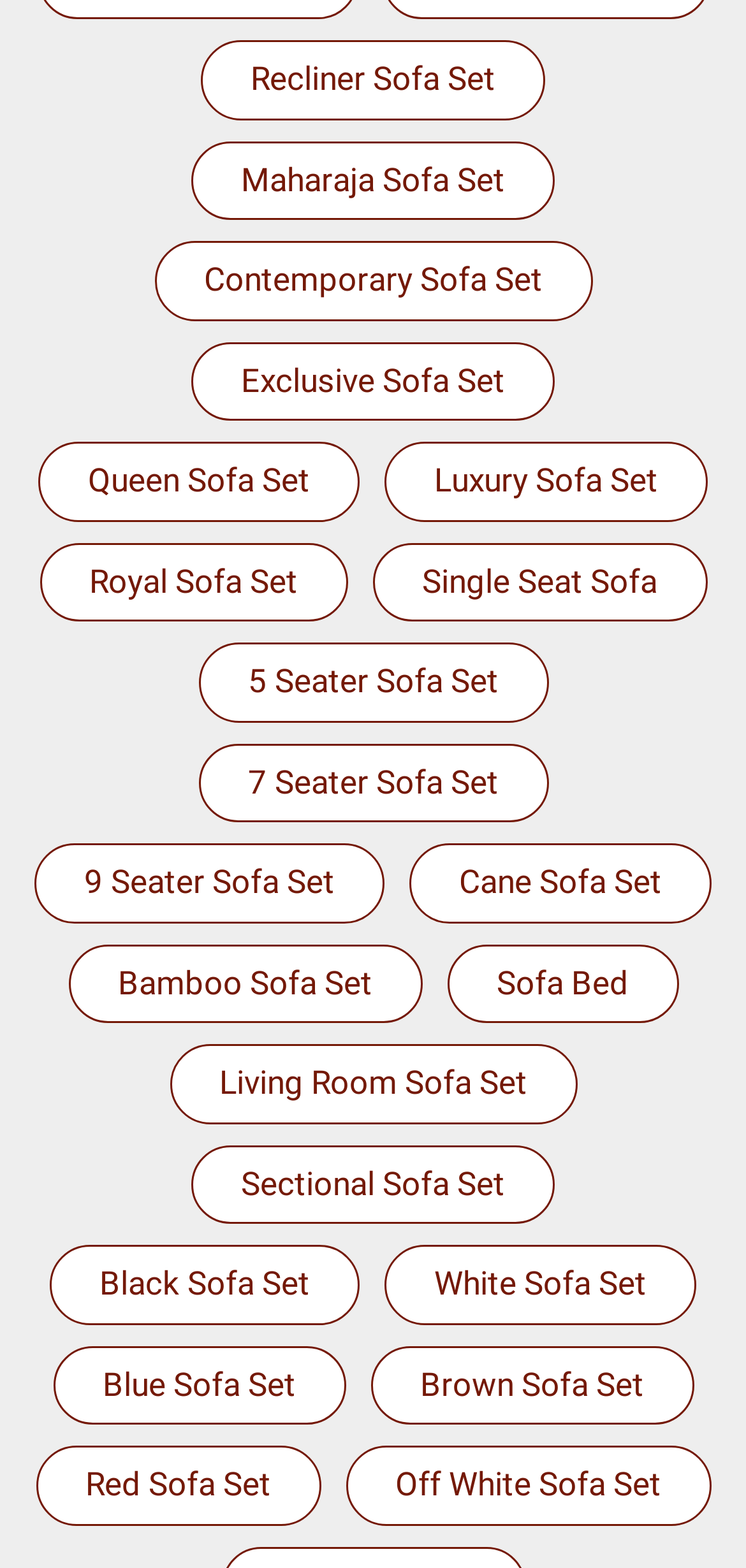Kindly determine the bounding box coordinates for the area that needs to be clicked to execute this instruction: "browse Sectional Sofa Set".

[0.256, 0.73, 0.744, 0.781]